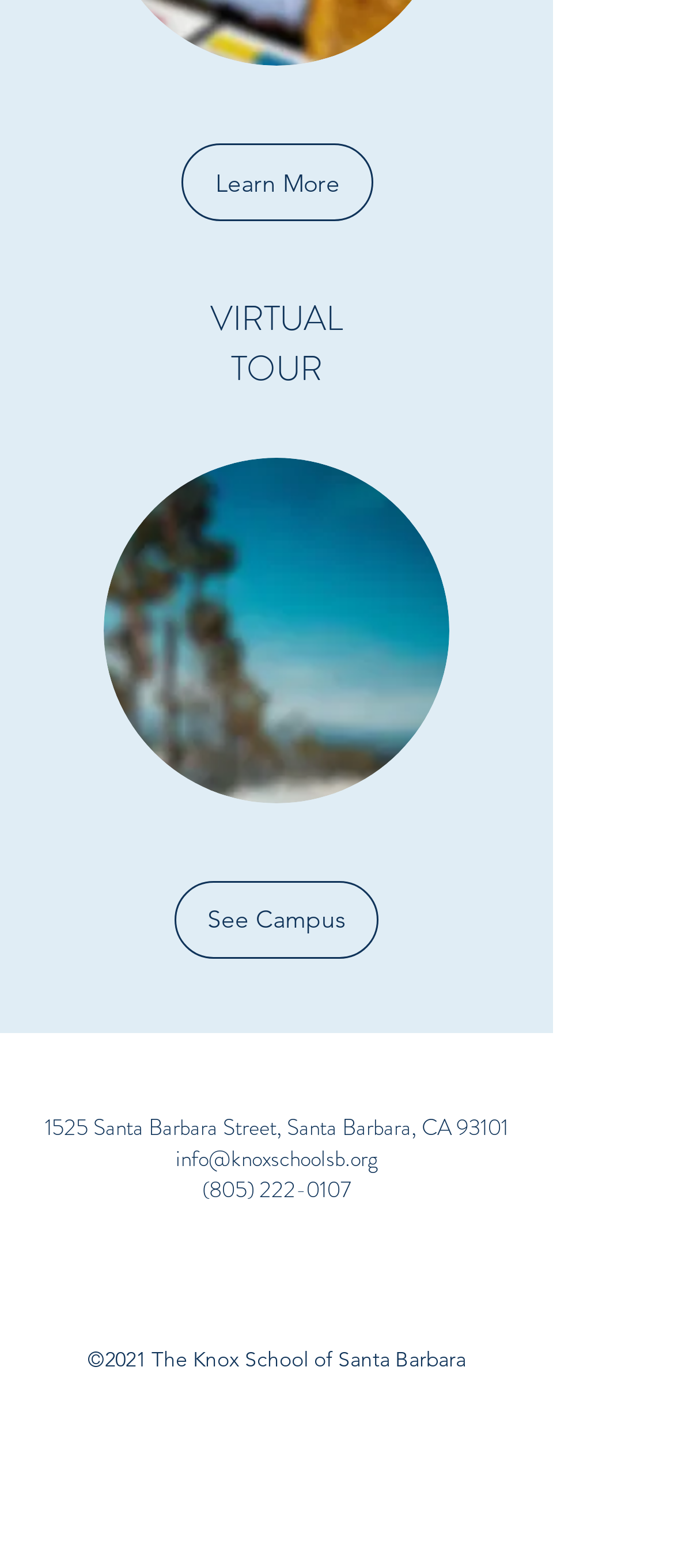What is the address of the school?
Give a single word or phrase as your answer by examining the image.

1525 Santa Barbara Street, Santa Barbara, CA 93101